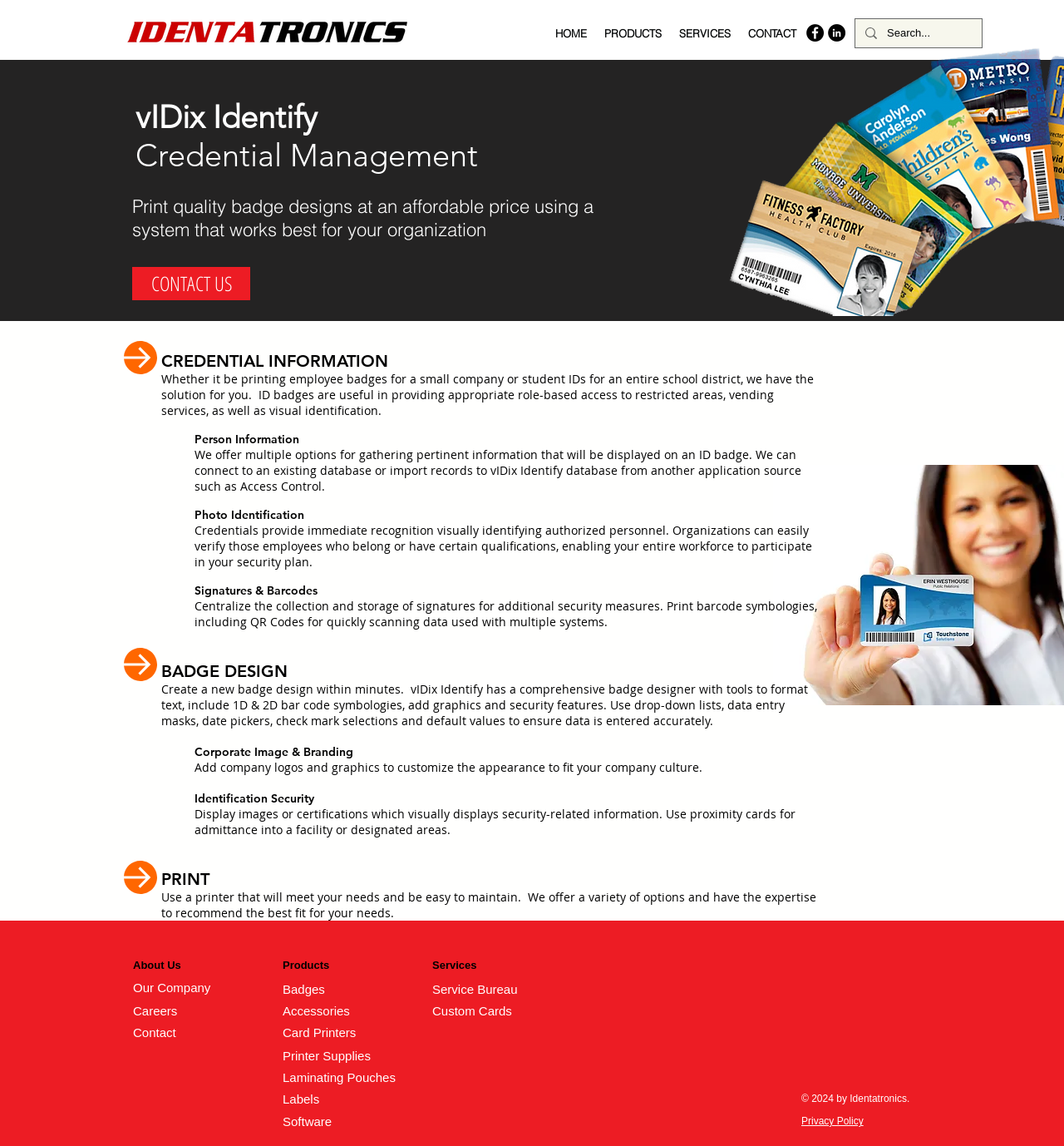Identify the bounding box coordinates of the region I need to click to complete this instruction: "Search for something".

[0.804, 0.017, 0.923, 0.041]